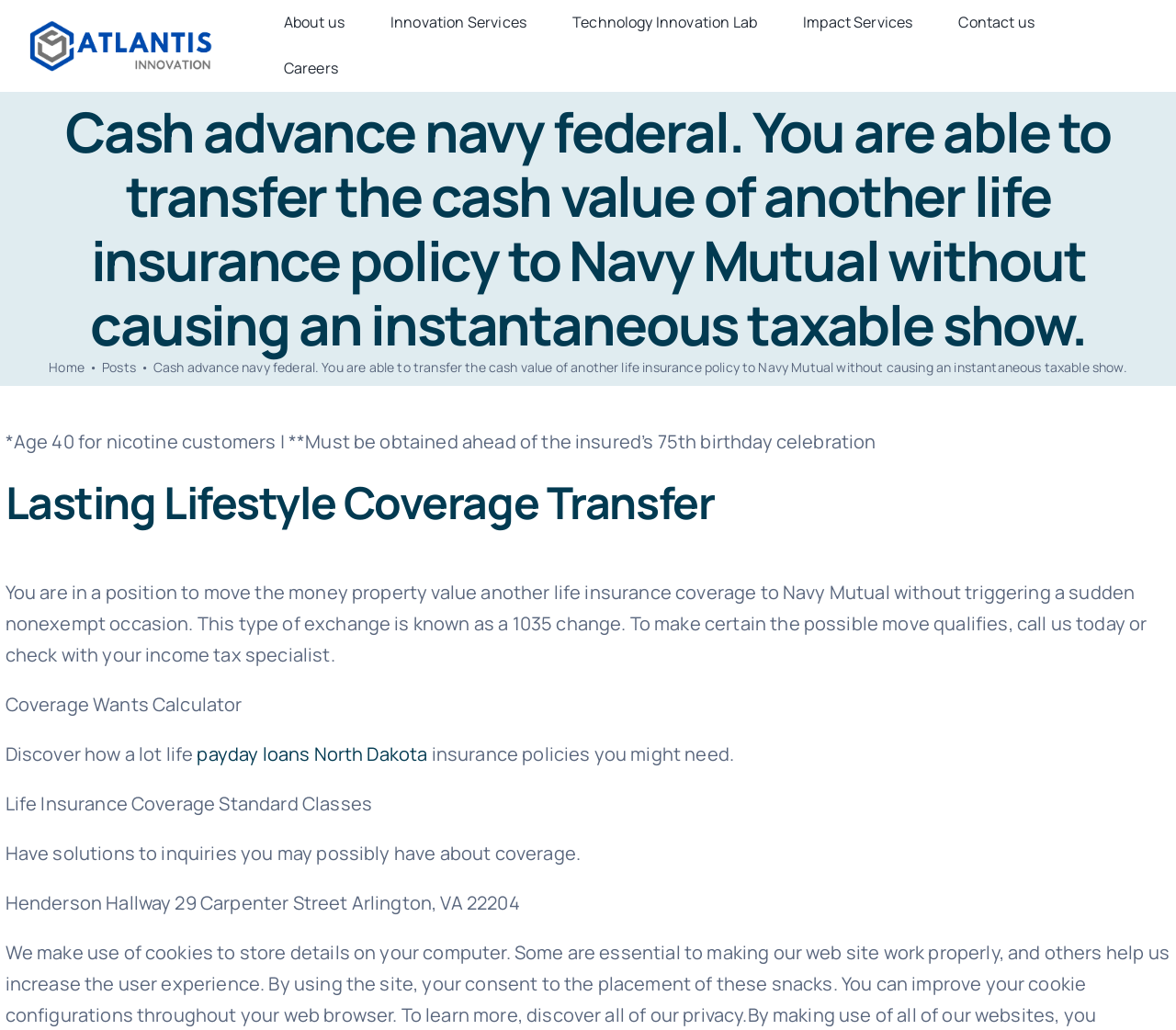Reply to the question with a single word or phrase:
What is the purpose of the 'Coverage Wants Calculator'?

To discover how much life insurance